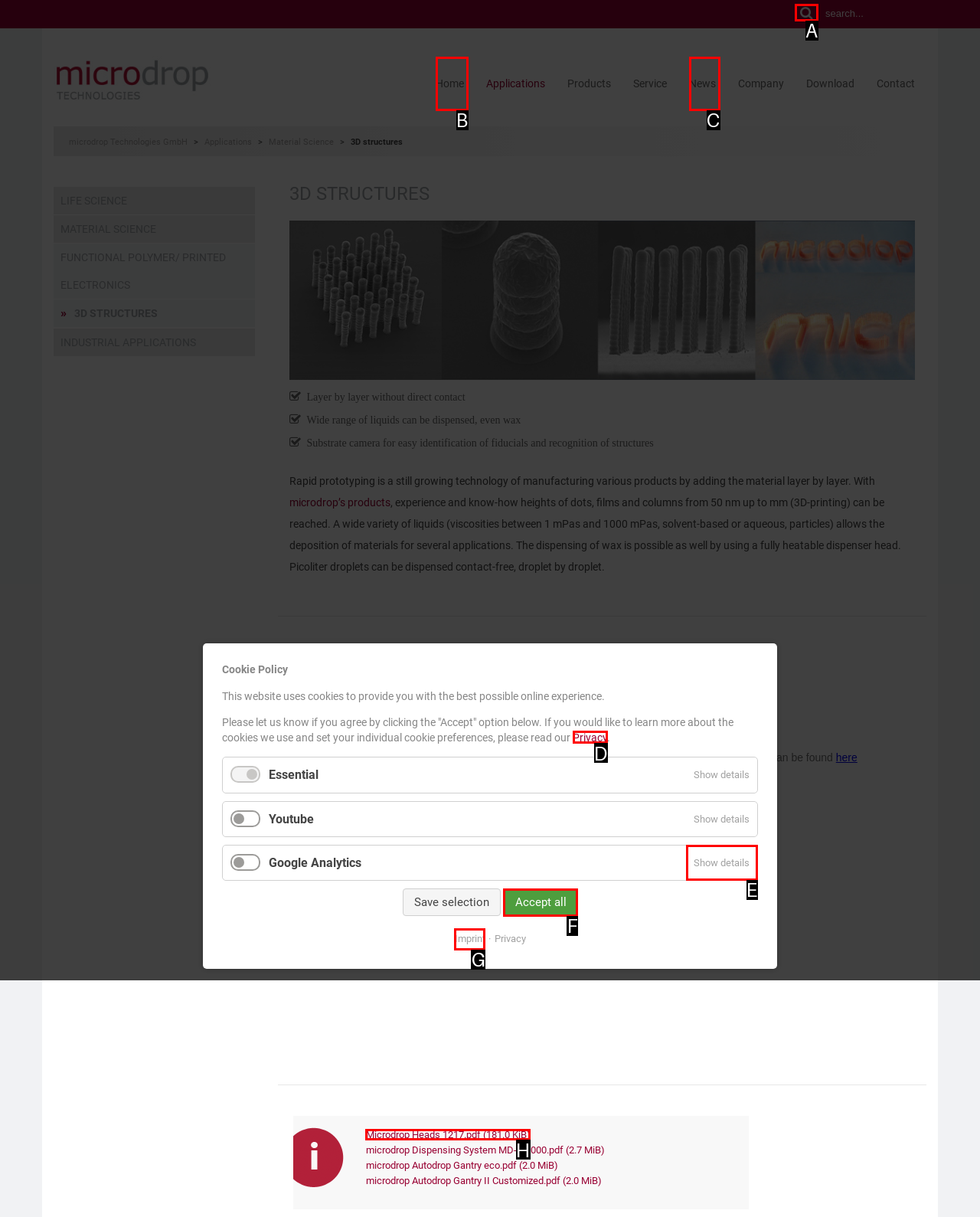Please identify the correct UI element to click for the task: Download microdrop Heads 1217.pdf Respond with the letter of the appropriate option.

H